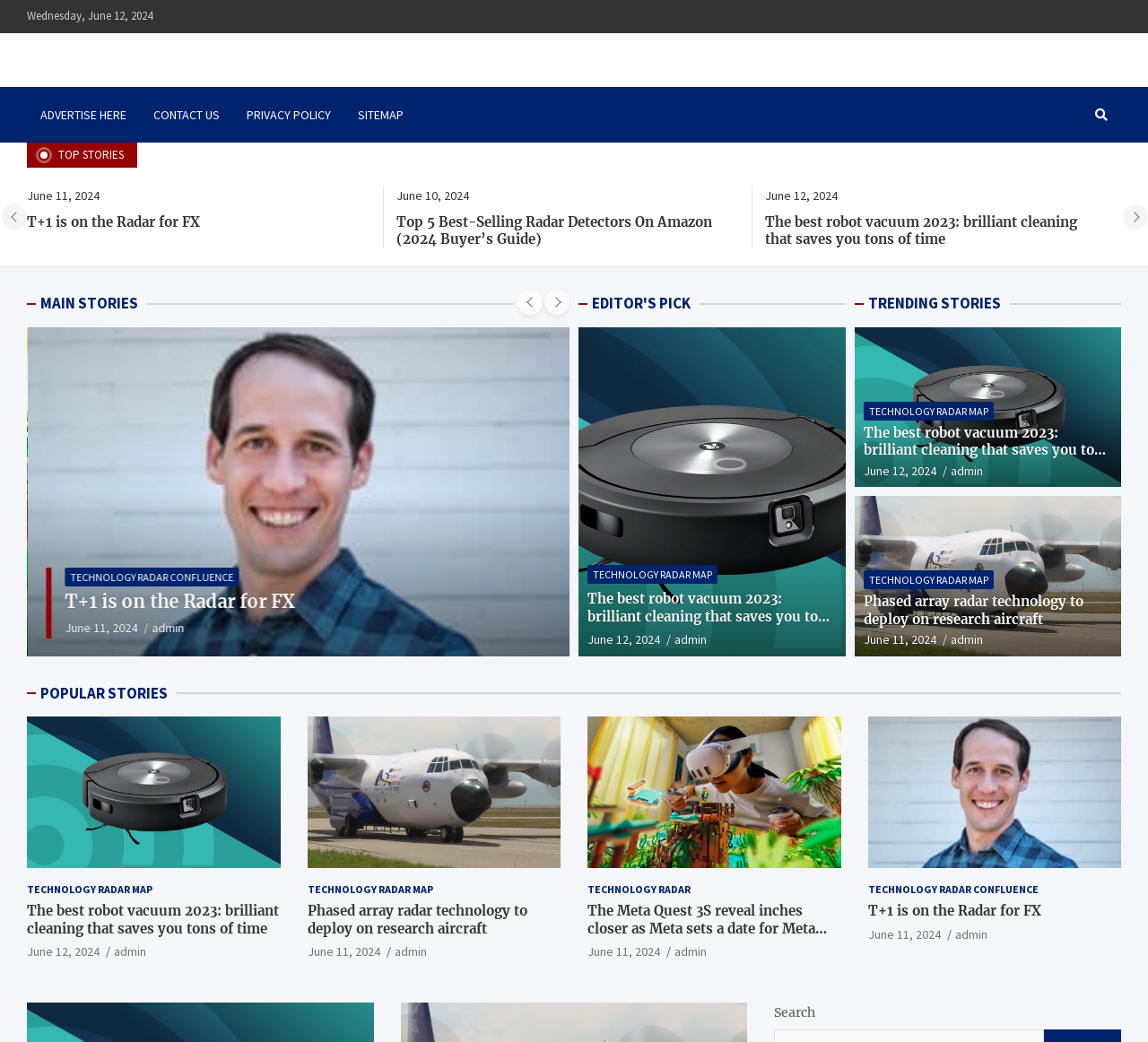Provide a one-word or one-phrase answer to the question:
What is the title of the story below 'EDITOR'S PICK' section?

The best robot vacuum 2023